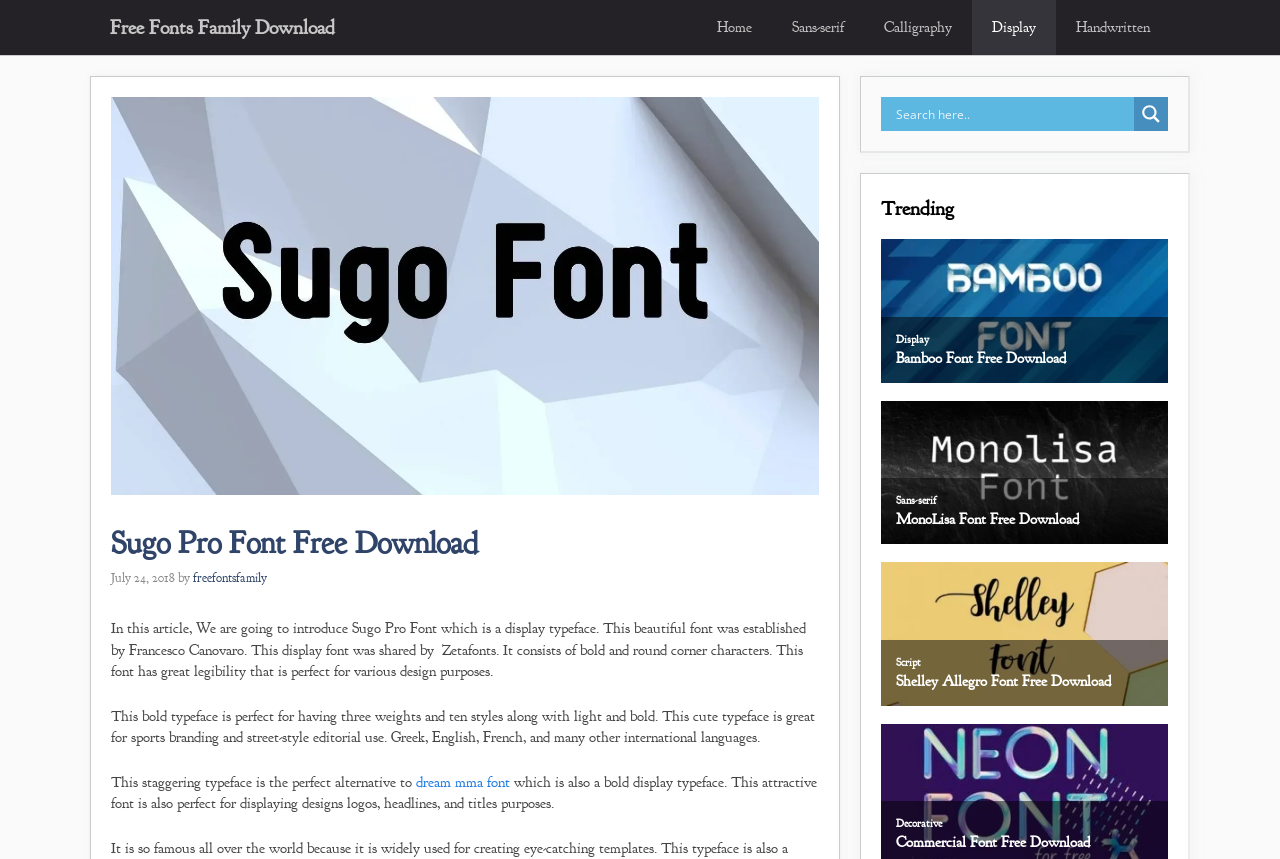Who established the Sugo Pro Font?
Answer the question with detailed information derived from the image.

The information about the establishment of the Sugo Pro Font can be found in the paragraph that describes the font, which states 'This beautiful font was established by Francesco Canovaro.'